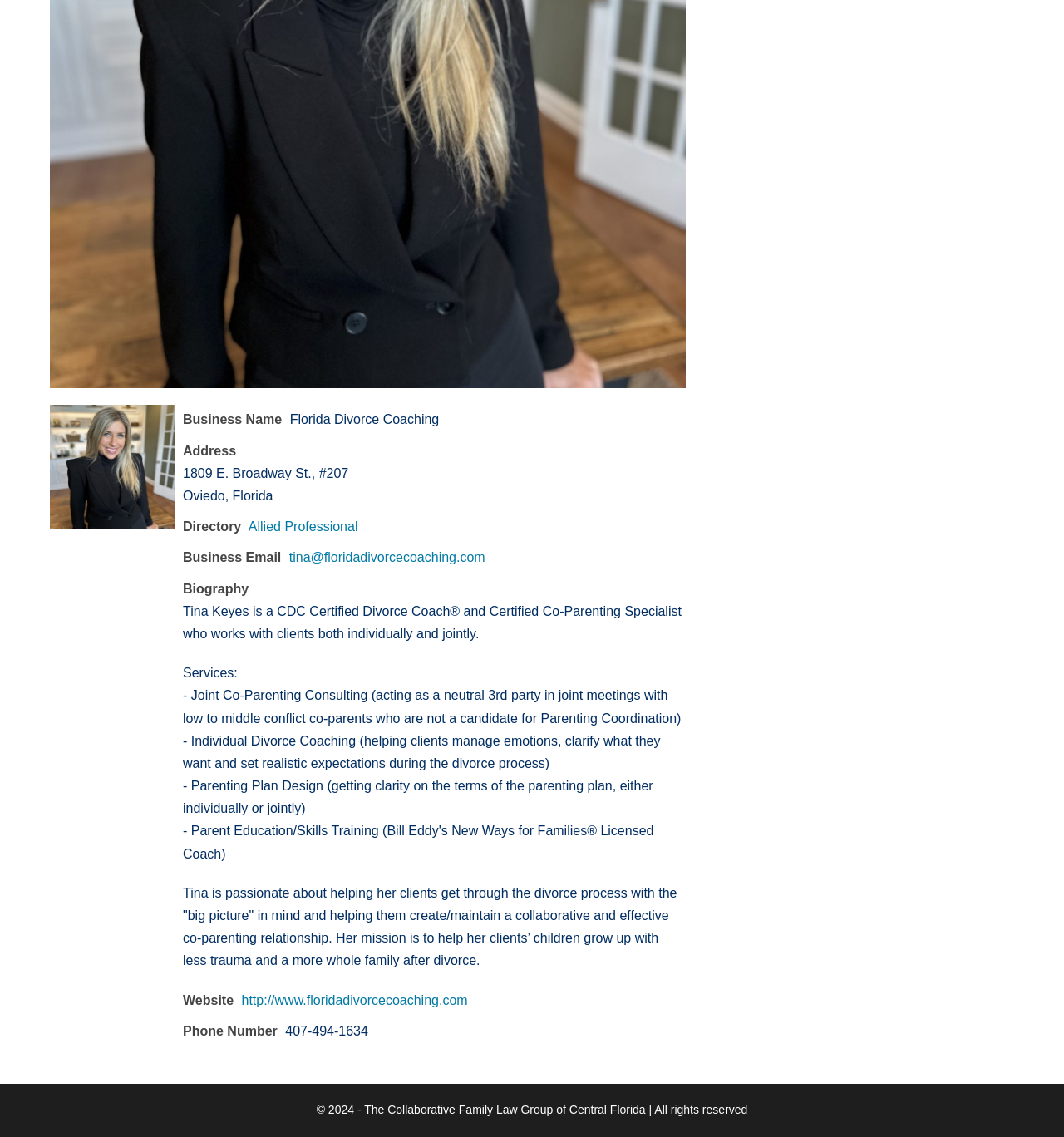Predict the bounding box of the UI element based on this description: "Allied Professional".

[0.233, 0.457, 0.336, 0.469]